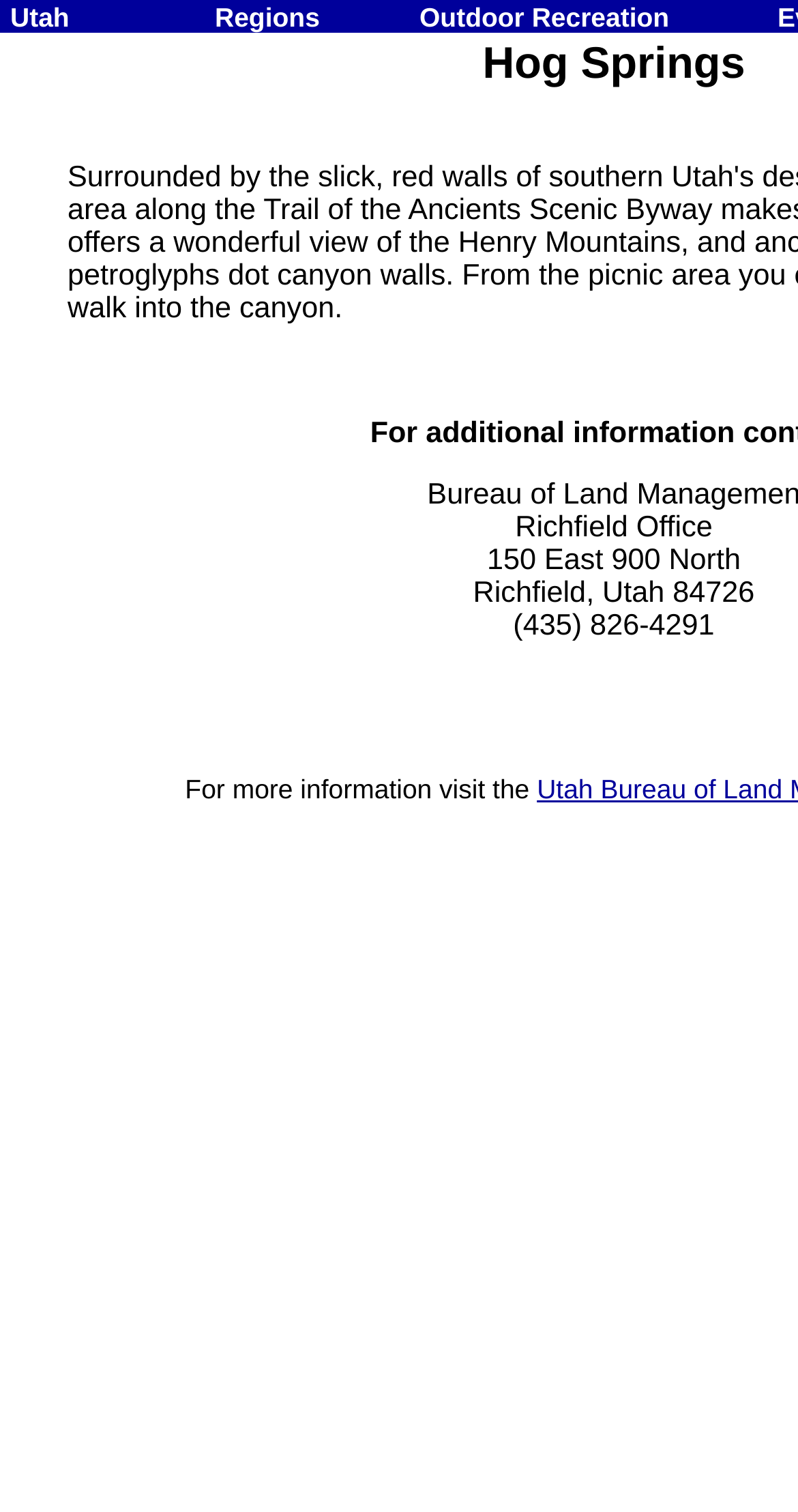Using details from the image, please answer the following question comprehensively:
What is the category of 'Outdoor Recreation'?

I found the category by looking at the layout table cell that contains the link 'Outdoor Recreation' and found that it is under the category 'Regions'.